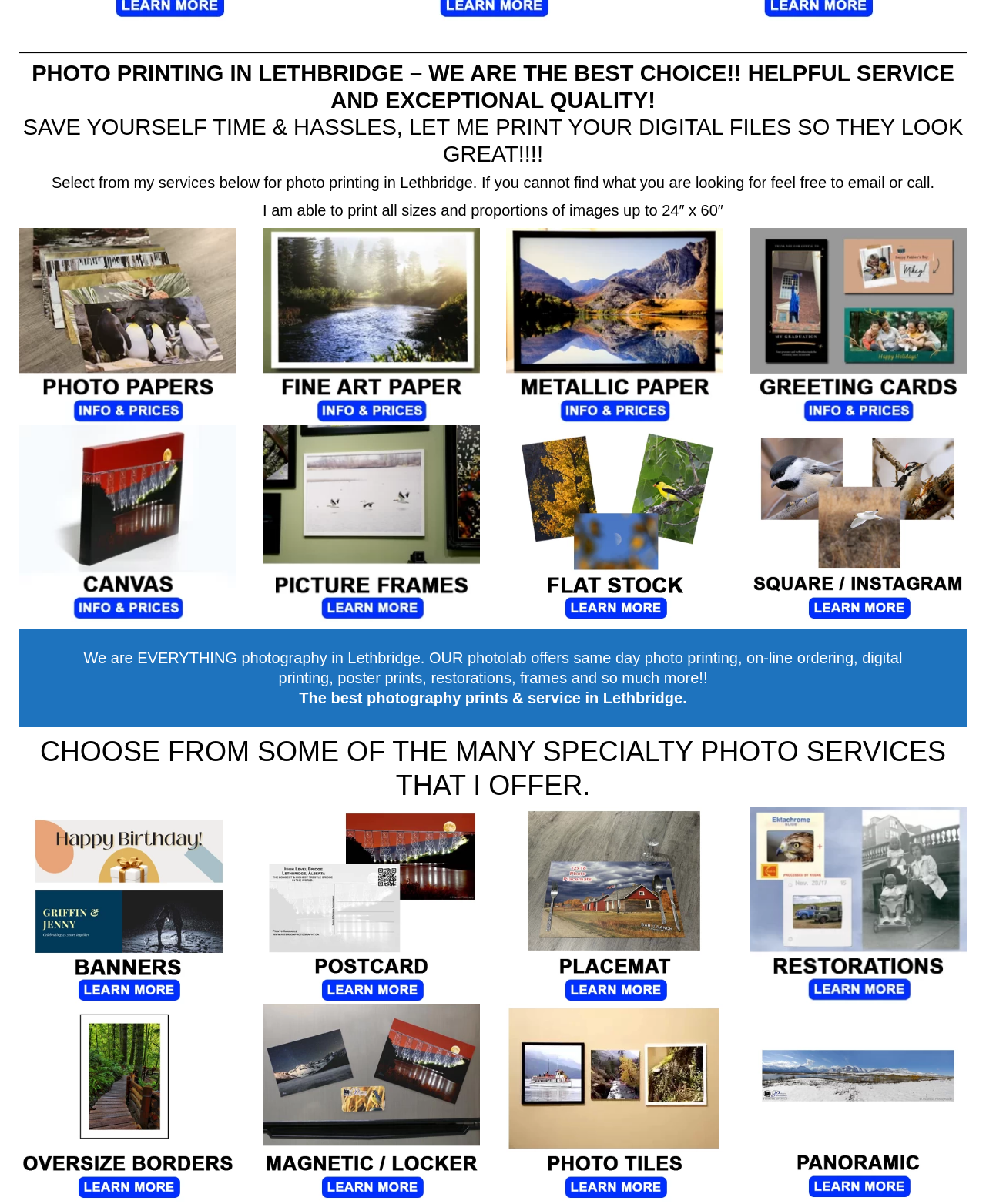Could you please study the image and provide a detailed answer to the question:
What is the purpose of the 'Restorations' service?

Based on the link text and image description, the 'Restorations' service appears to be intended for restoring damaged or degraded photos, including those affected by fire or flood damage.